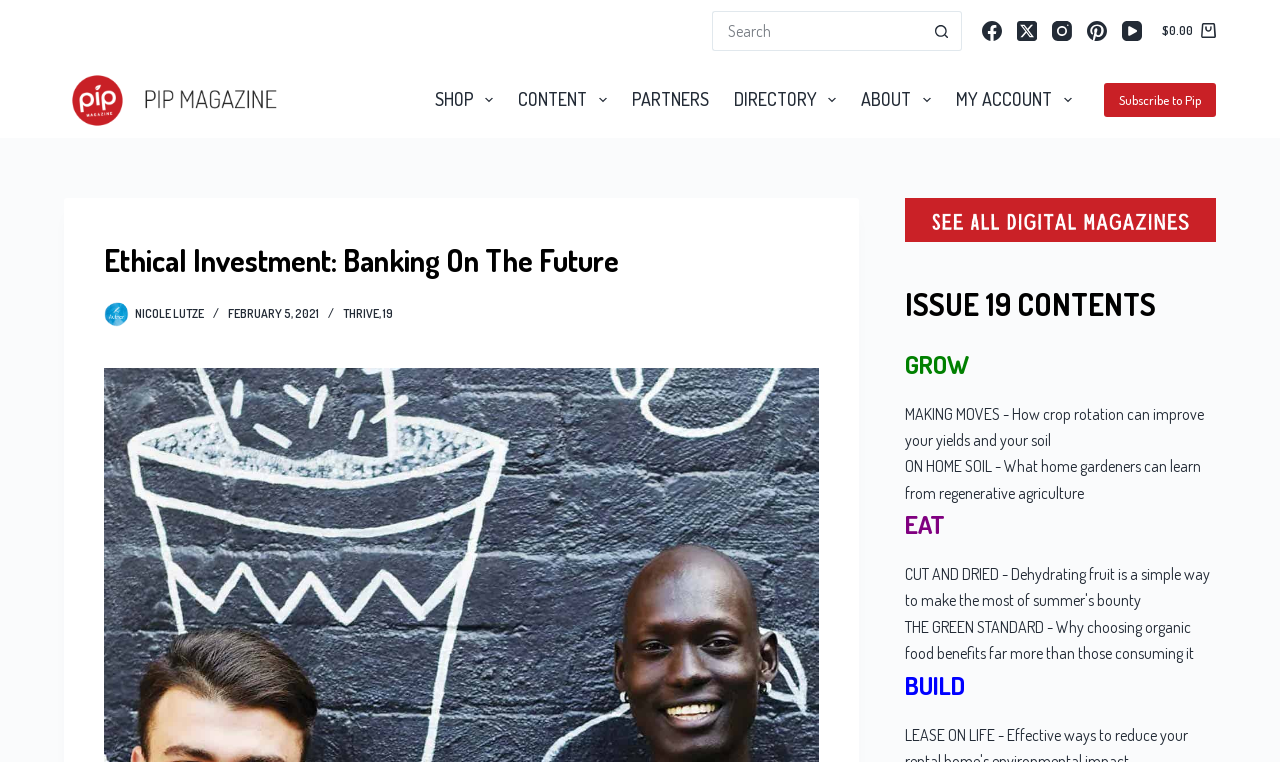Given the element description Skip to content, identify the bounding box coordinates for the UI element on the webpage screenshot. The format should be (top-left x, top-left y, bottom-right x, bottom-right y), with values between 0 and 1.

[0.0, 0.0, 0.031, 0.026]